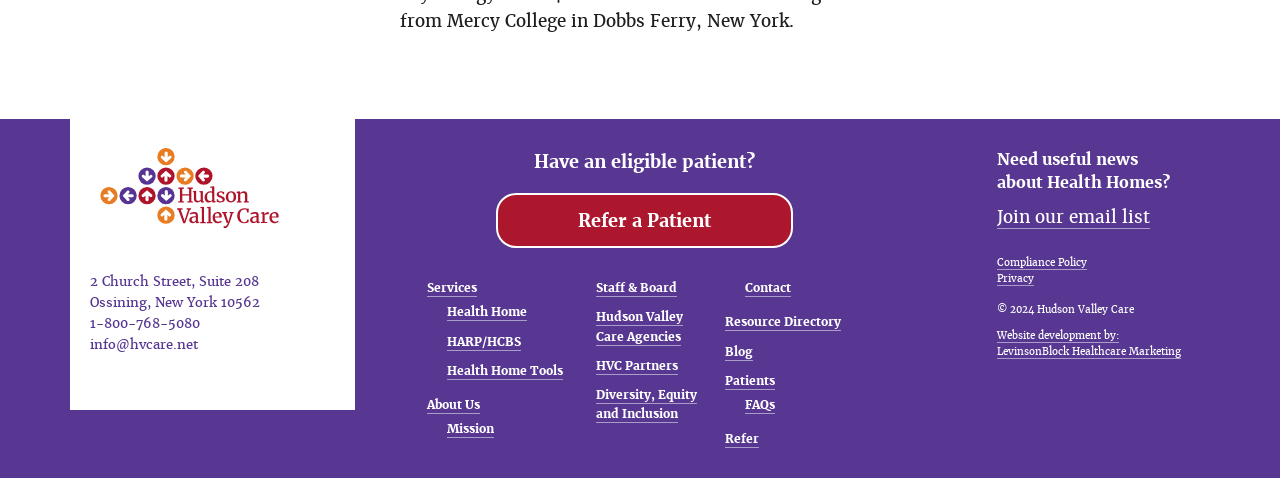Find the bounding box coordinates of the clickable area required to complete the following action: "Join the email list".

[0.779, 0.431, 0.899, 0.479]